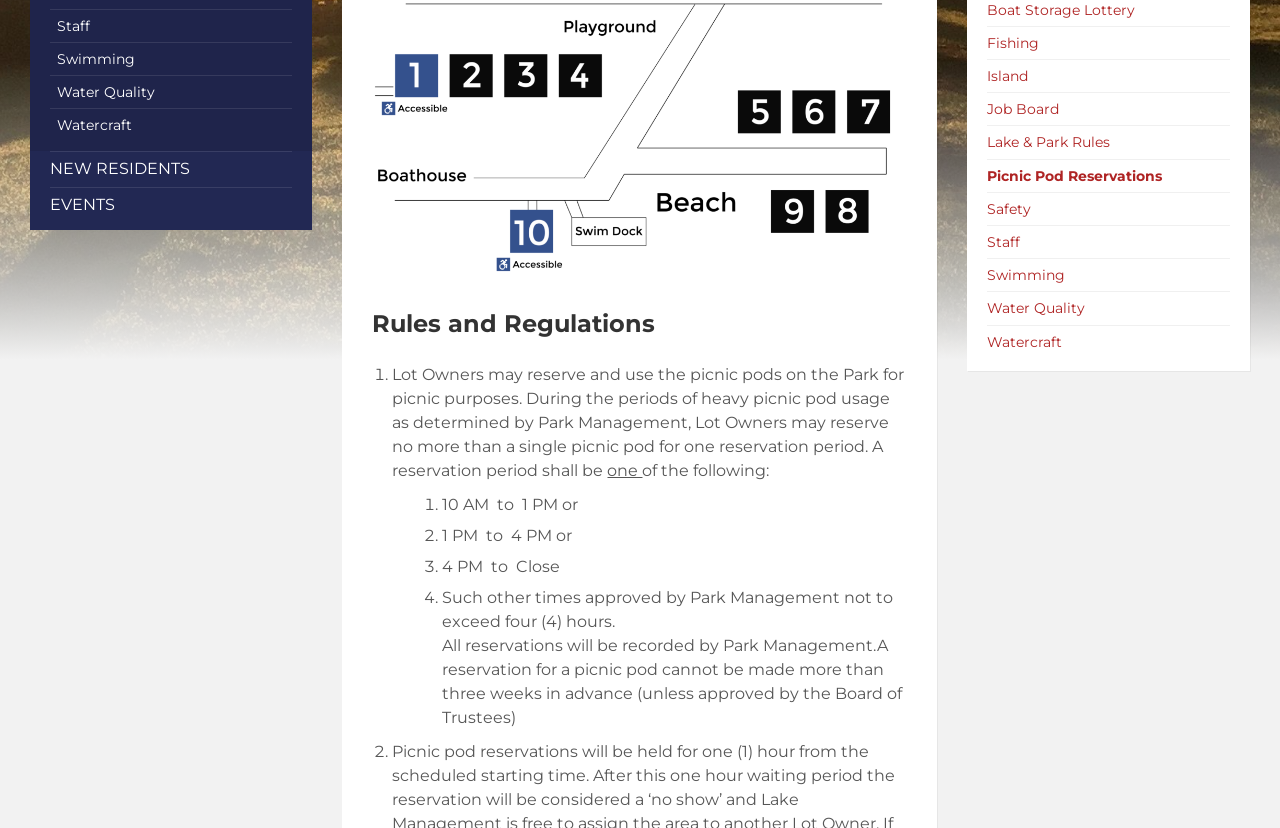Find the bounding box coordinates corresponding to the UI element with the description: "Water Quality". The coordinates should be formatted as [left, top, right, bottom], with values as floats between 0 and 1.

[0.039, 0.092, 0.229, 0.131]